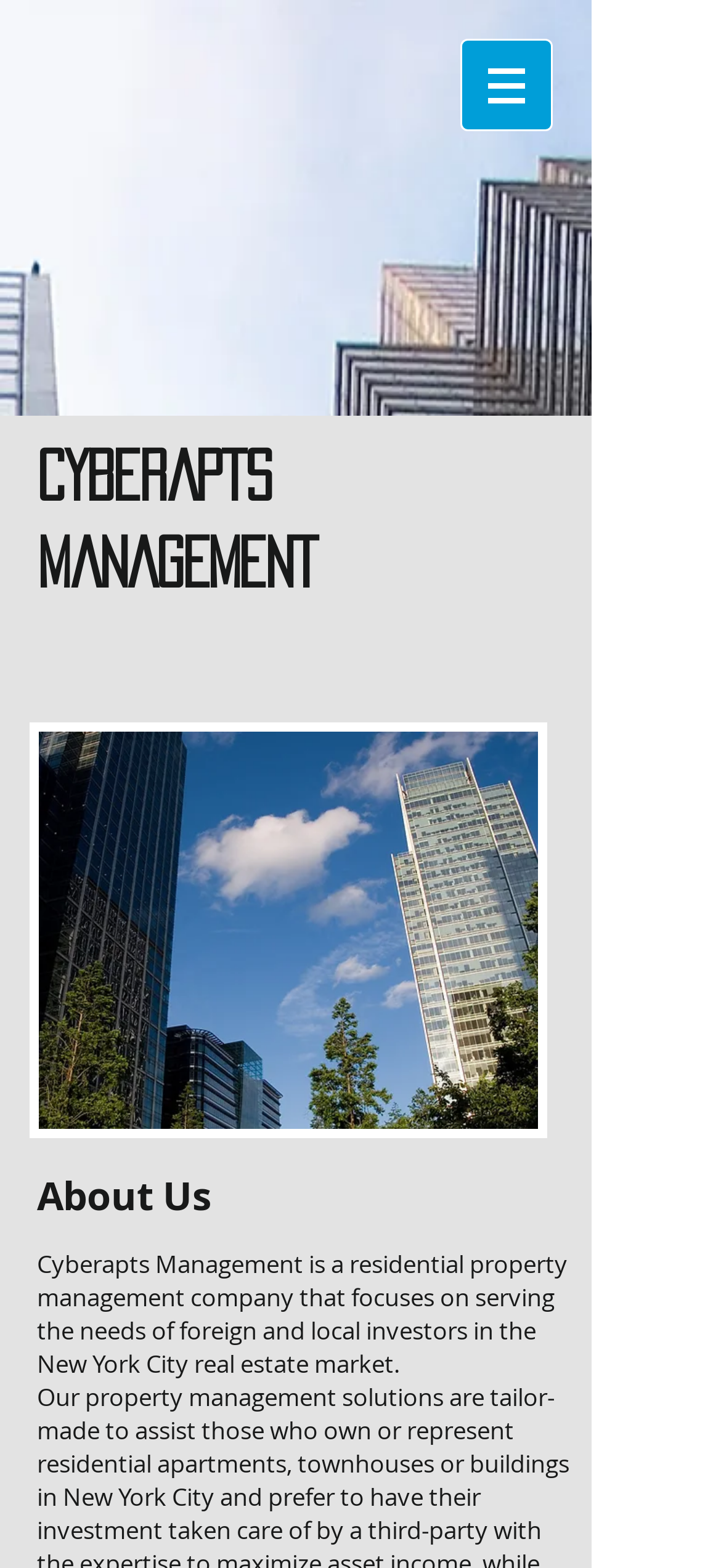What is the company's focus?
Answer the question with as much detail as you can, using the image as a reference.

Based on the webpage, the company Cyberapts Management focuses on serving the needs of foreign and local investors in the New York City real estate market, which implies that their focus is on residential property management.